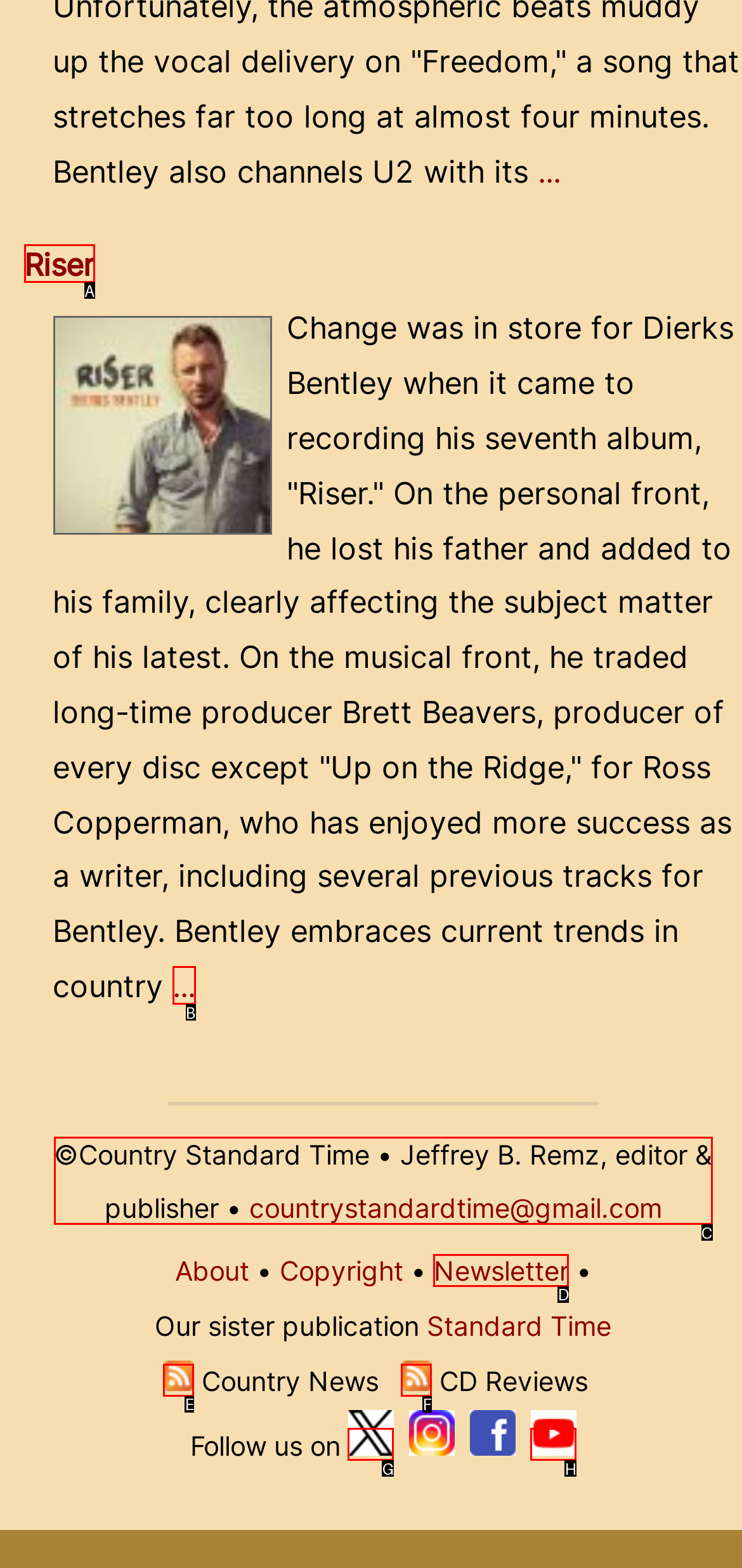Which HTML element should be clicked to complete the following task: Read about the editor and publisher?
Answer with the letter corresponding to the correct choice.

C